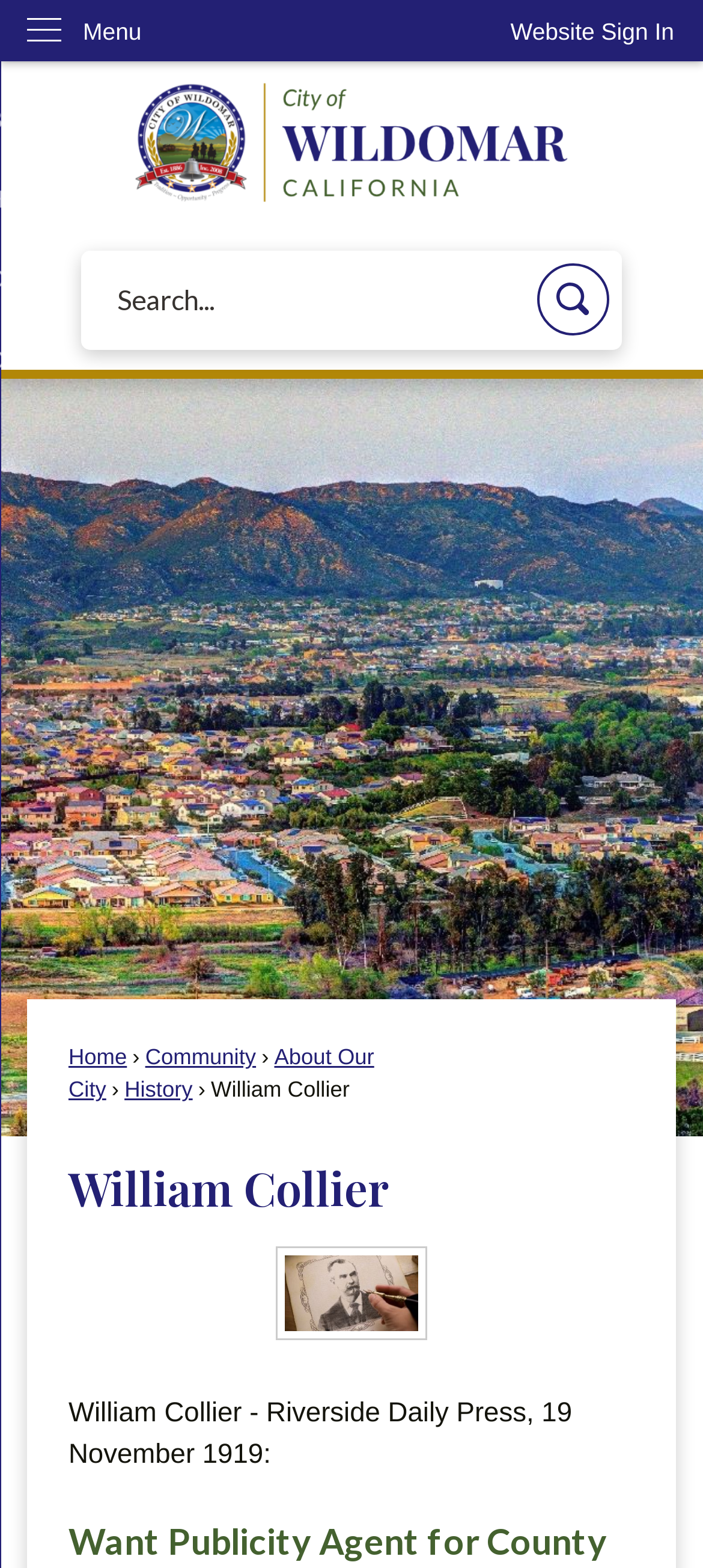Present a detailed account of what is displayed on the webpage.

The webpage is about William Collier, a co-founder of Wildomar, CA. At the top left corner, there is a "Skip to Main Content" link. Next to it, on the top right corner, is a "Website Sign In" button. Below the sign-in button, there is a vertical menu with a "Menu" label. 

The main content area has a "Home Page" link with an accompanying image, taking up most of the width. Below it, there is a search region with a search textbox, a "Search" button, and an image. The search region spans almost the entire width of the page.

On the left side, there are several links, including "Home", "Community", "About Our City", "History", and a "William Collier" link. Below these links, there is a heading with the same name, "William Collier". Next to the heading, there is an image of William Collier, and below it, a static text describing him as the co-founder of Wildomar, with a quote from the Riverside Daily Press, dated 19 November 1919.